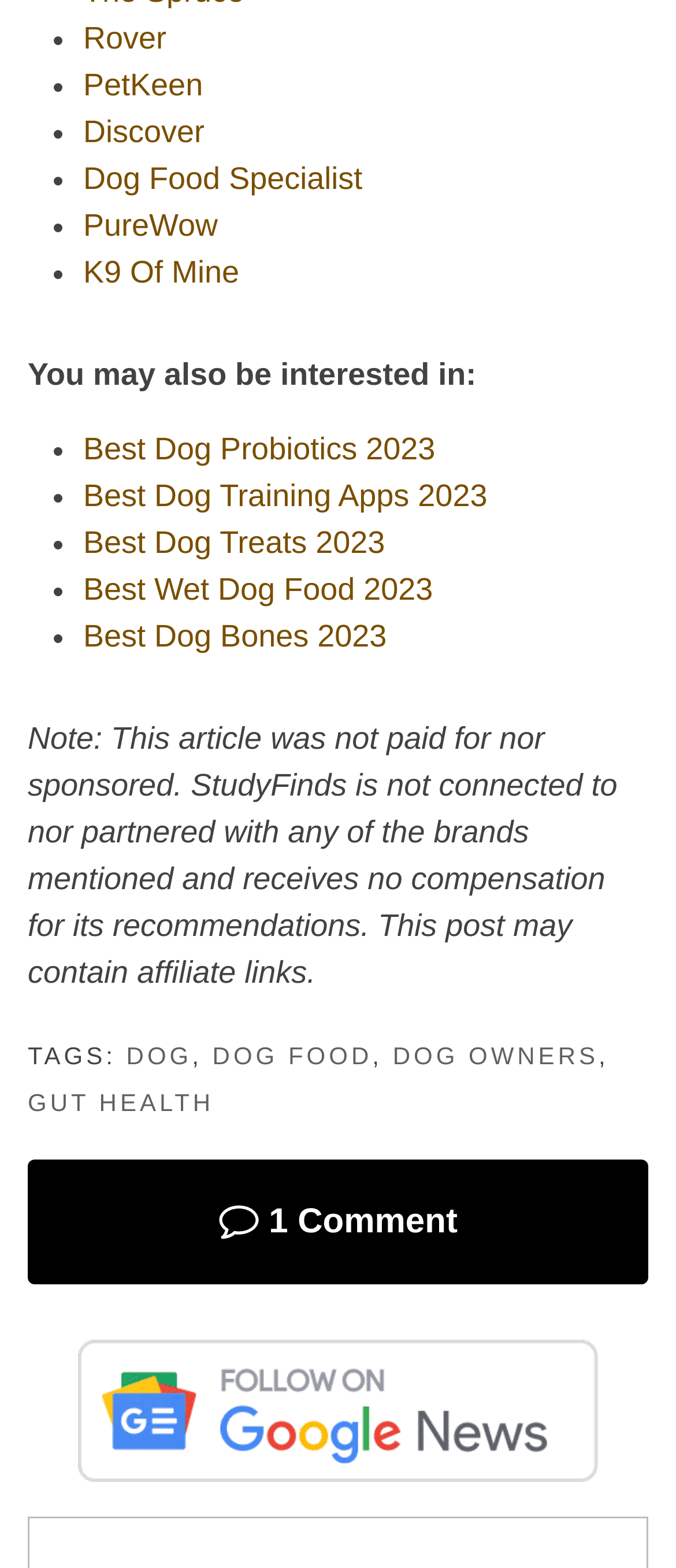What is the topic of the recommended articles?
Please provide a comprehensive answer based on the visual information in the image.

The topic of the recommended articles is dog-related, as indicated by the link texts such as 'Best Dog Probiotics 2023', 'Best Dog Training Apps 2023', and 'Best Dog Treats 2023', which all relate to dogs.